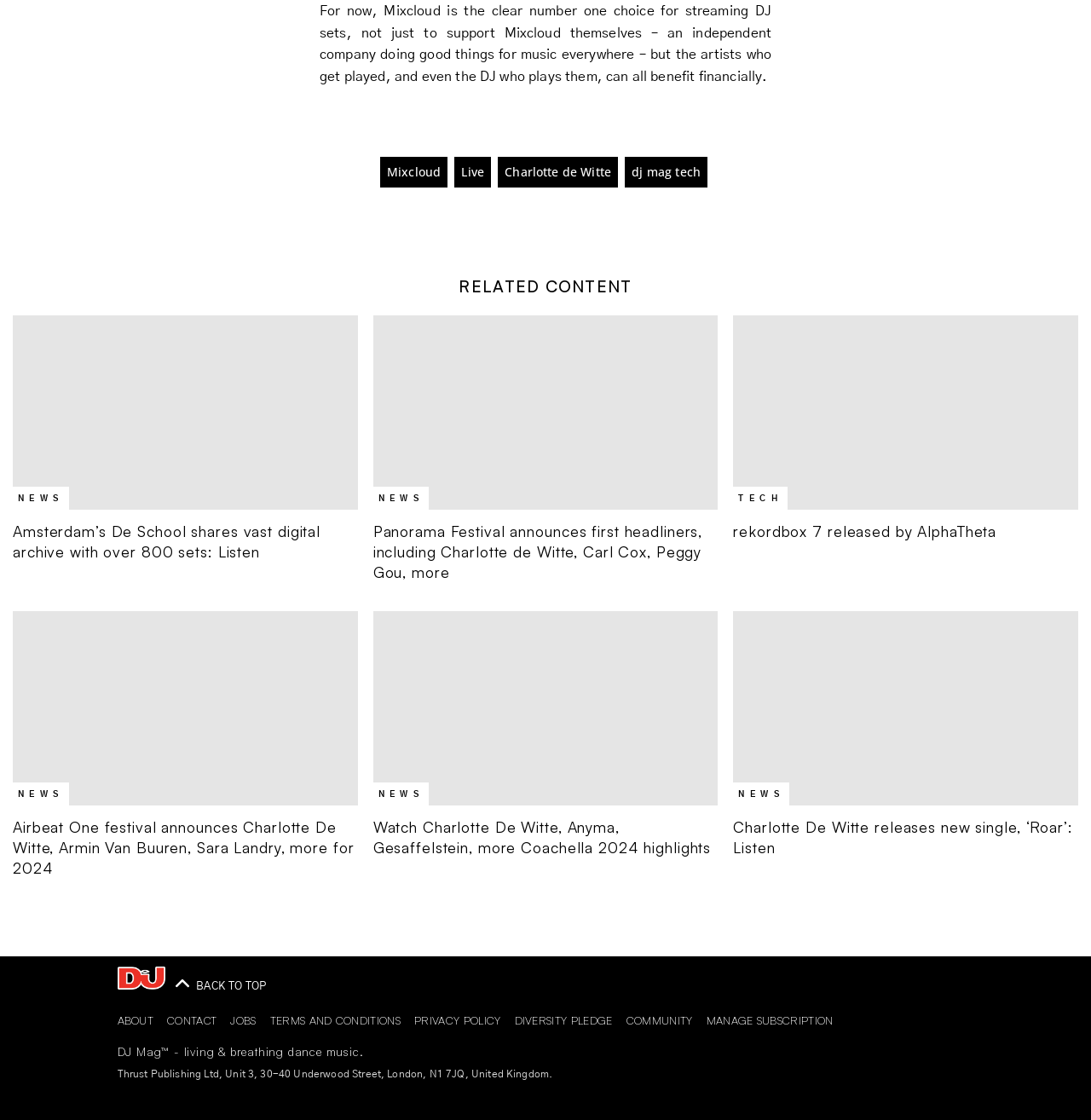What is the name of the DJ mentioned in the first article?
Craft a detailed and extensive response to the question.

In the first article, I found a mention of 'Charlotte de Witte' in the heading and text. This suggests that the DJ being referred to is Charlotte de Witte.